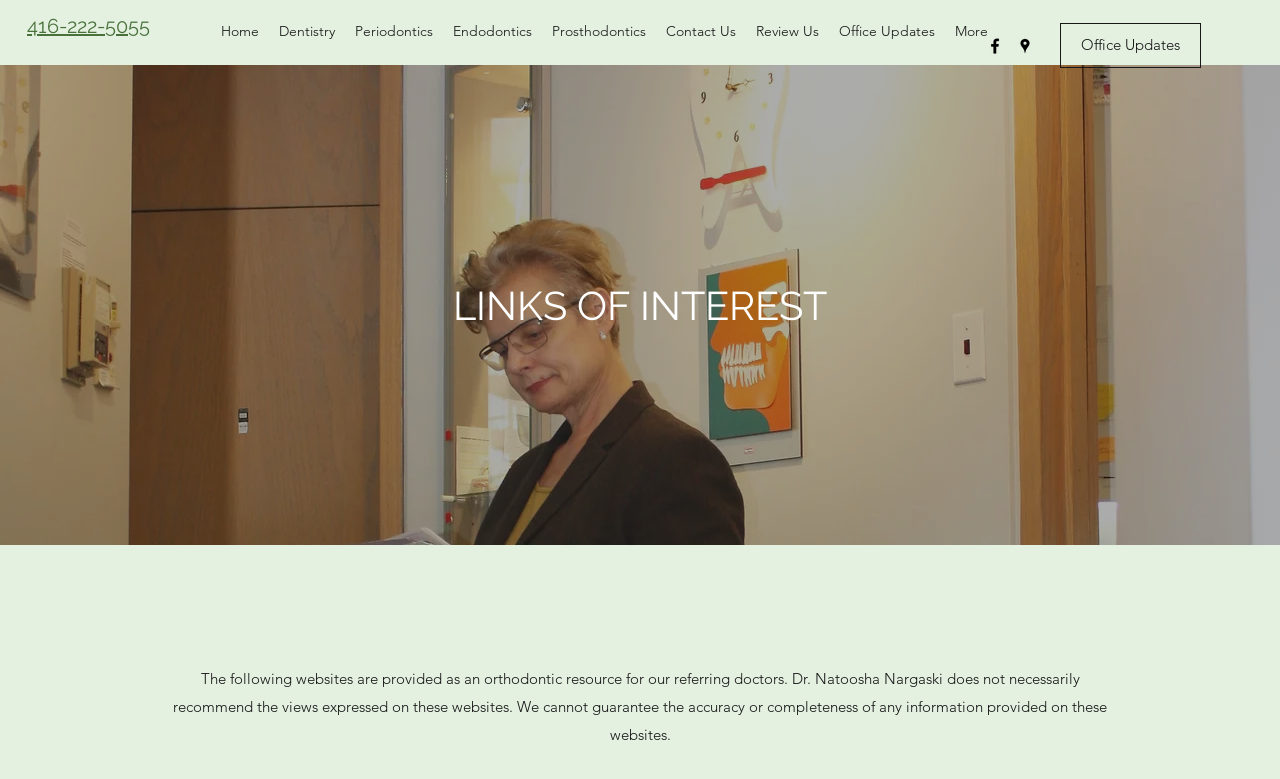Identify and generate the primary title of the webpage.

LINKS OF INTEREST